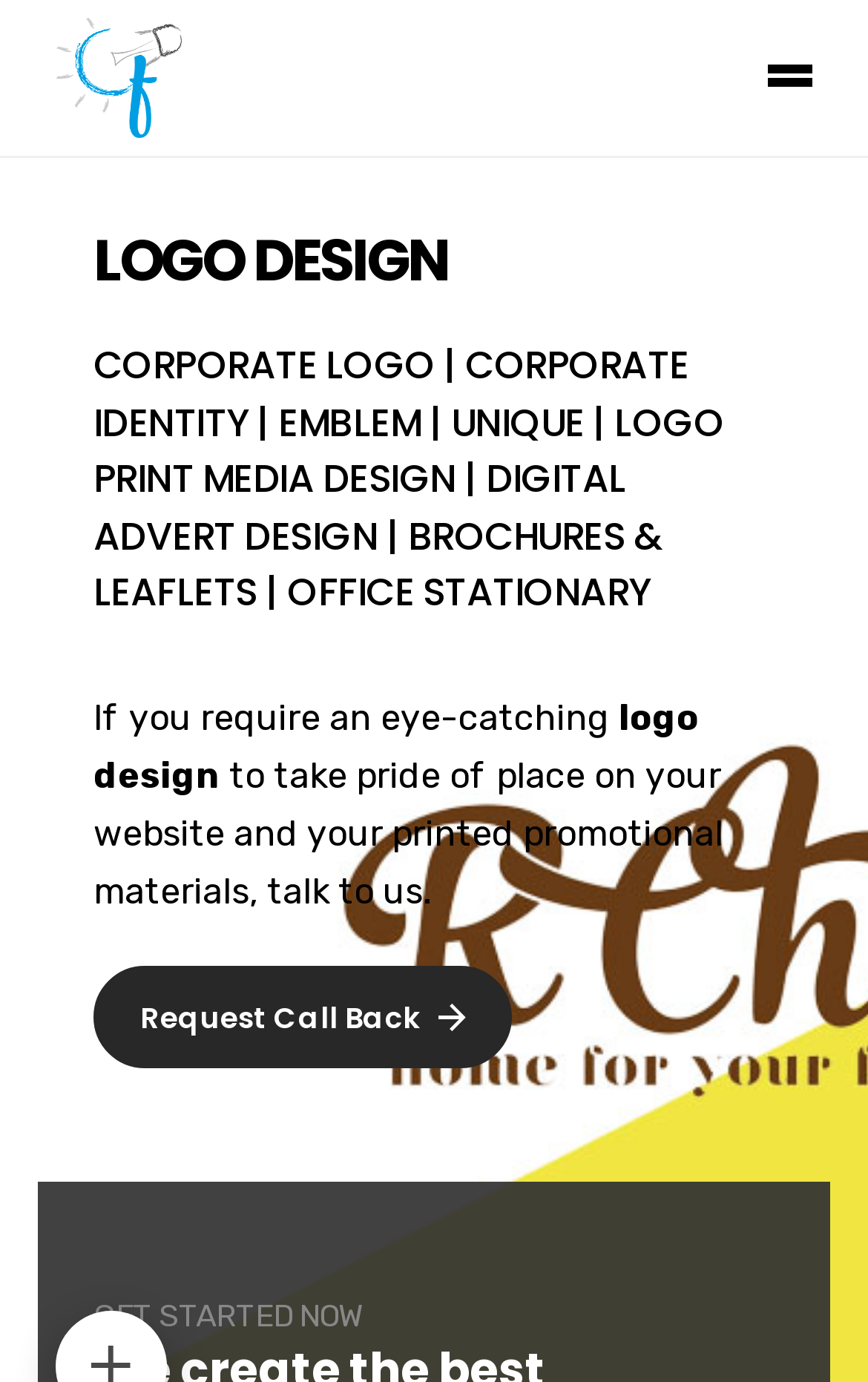Find the bounding box of the UI element described as follows: "PHONE".

None